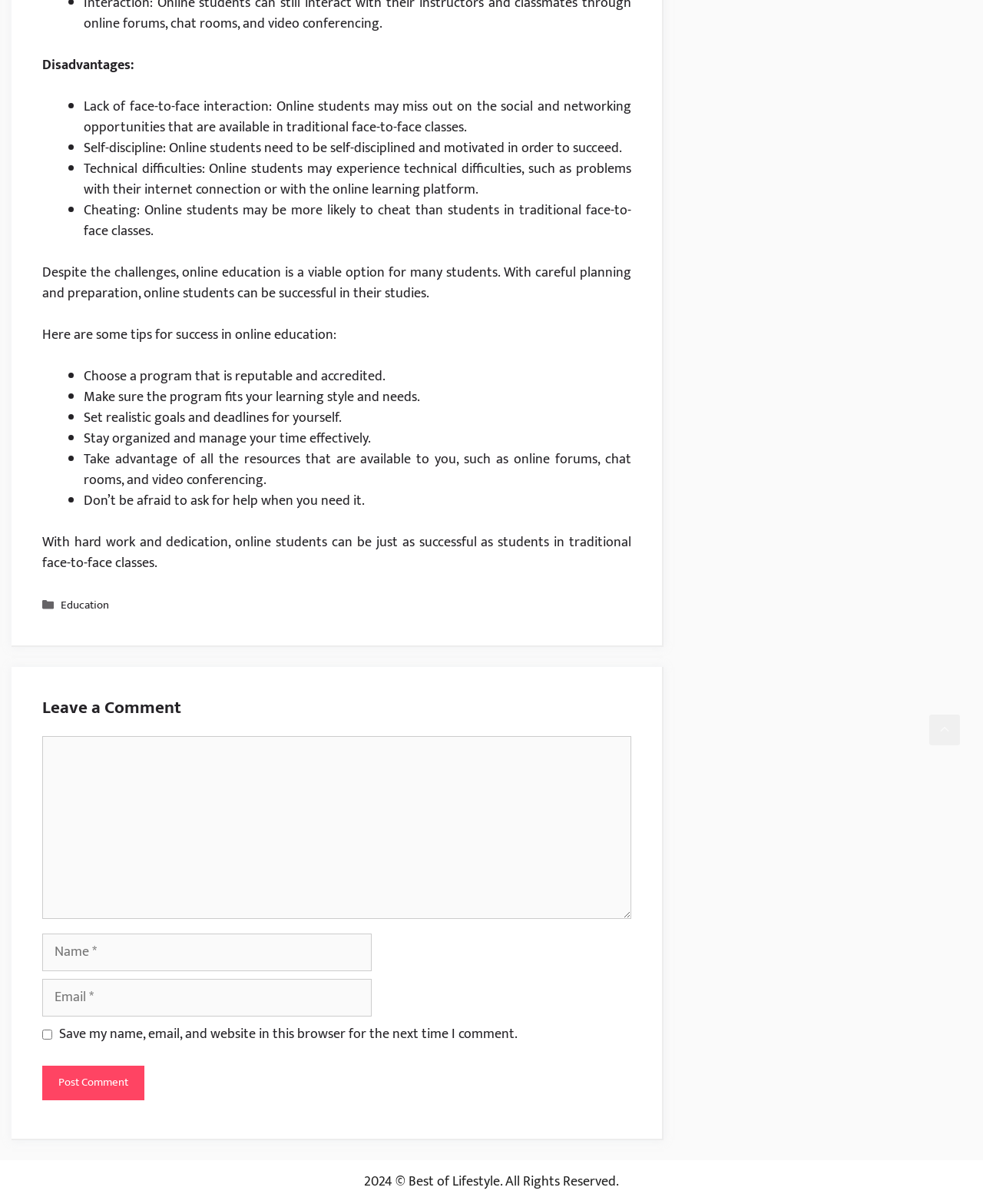What is the purpose of the textbox labeled 'Comment'?
Please answer using one word or phrase, based on the screenshot.

To leave a comment